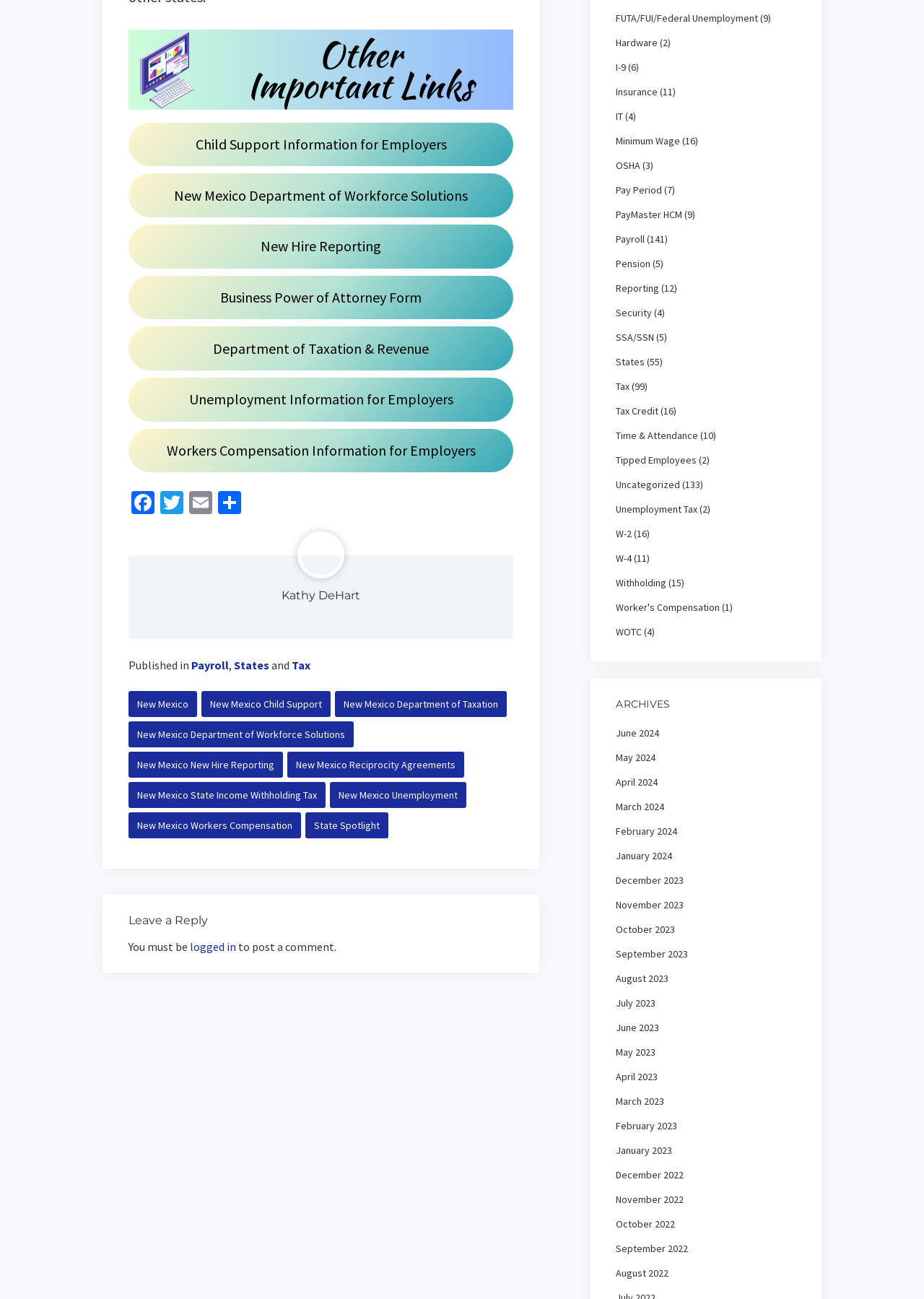Please mark the clickable region by giving the bounding box coordinates needed to complete this instruction: "Click on the 'Careers' link".

None